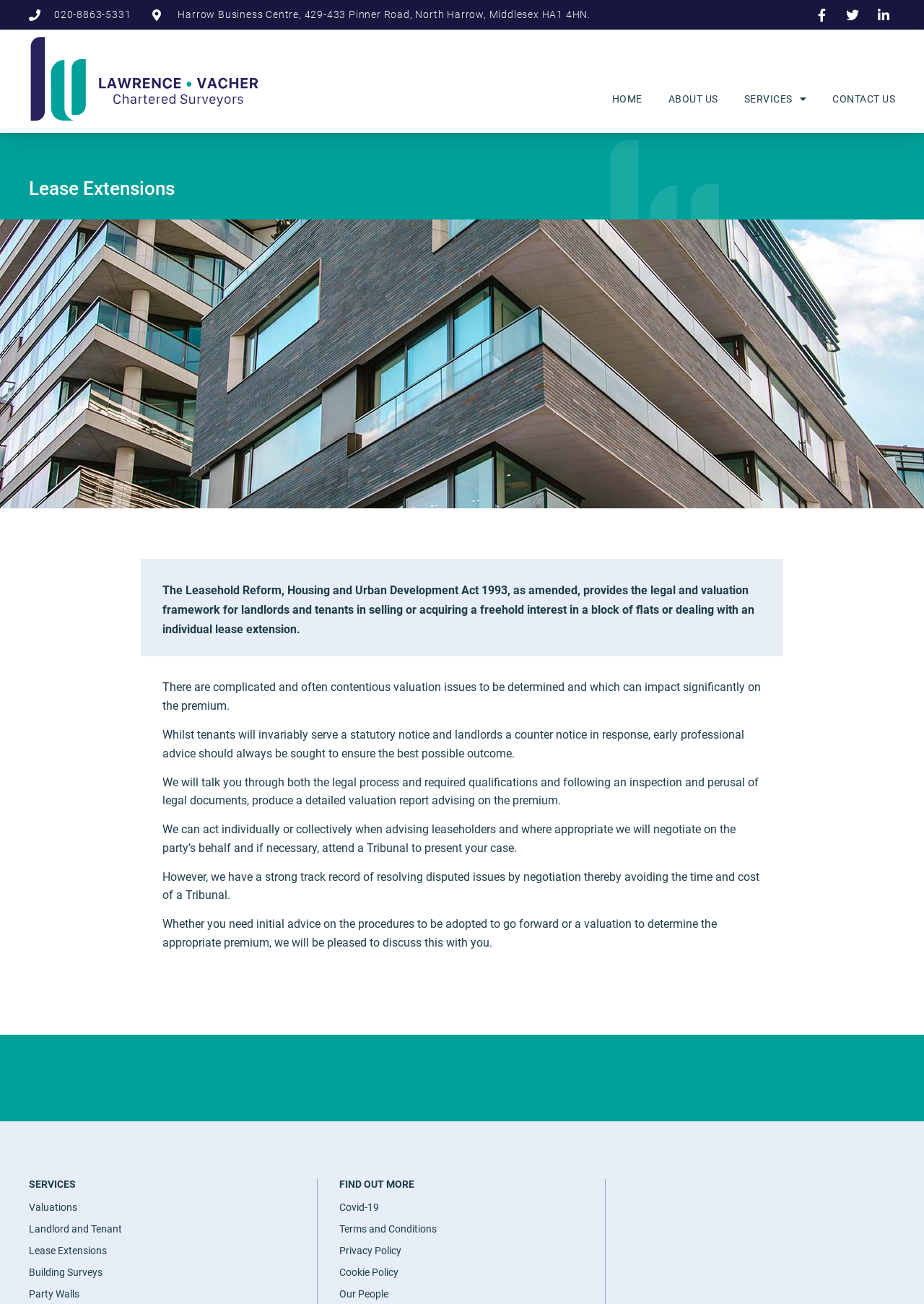Please look at the image and answer the question with a detailed explanation: What is the phone number of the business?

I found the phone number by looking at the top section of the webpage, where the business's contact information is displayed. The phone number is written in a static text element.